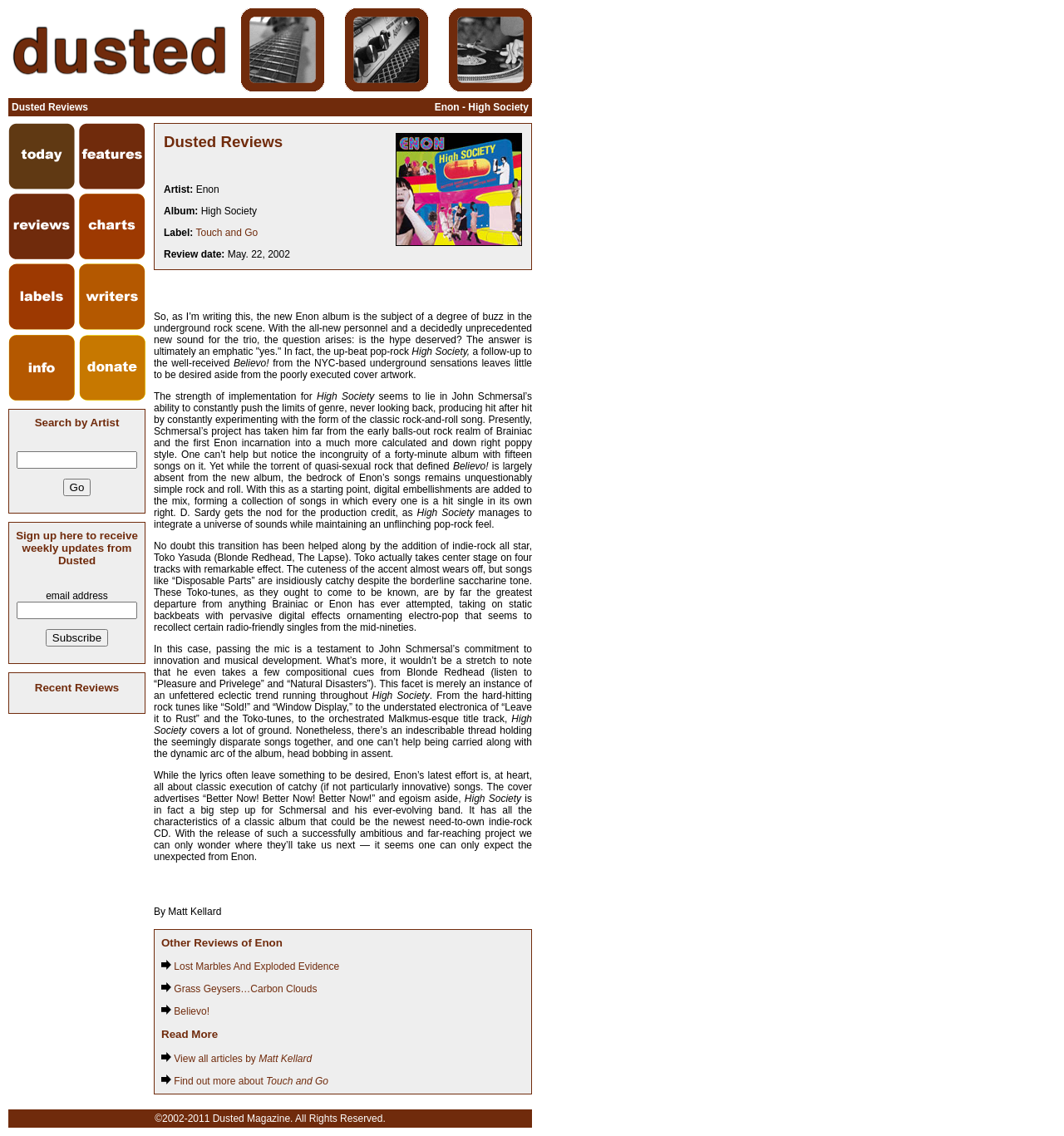Could you locate the bounding box coordinates for the section that should be clicked to accomplish this task: "Check info".

[0.008, 0.295, 0.07, 0.353]